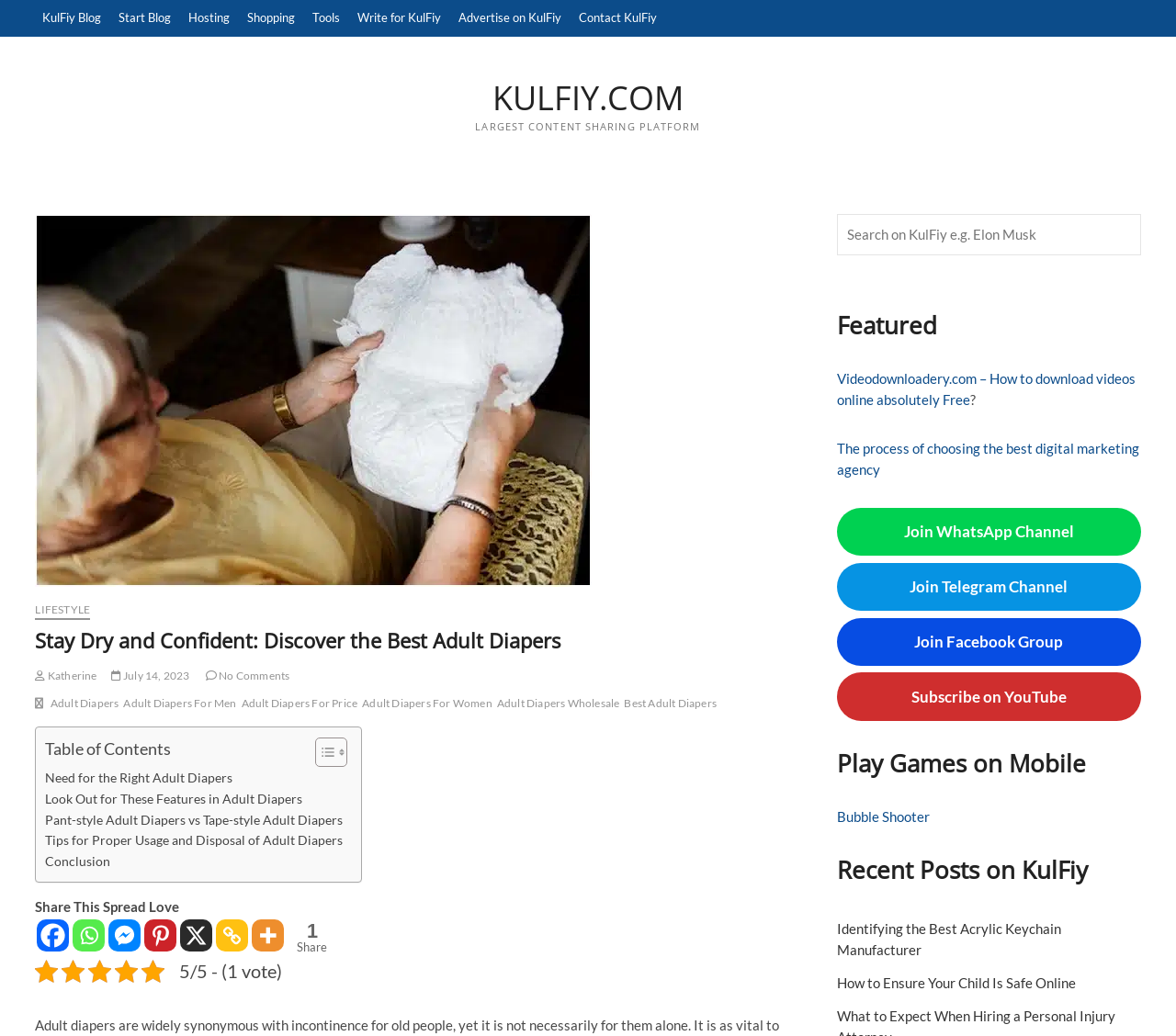What is the topic of the article?
Examine the image and provide an in-depth answer to the question.

I determined the topic of the article by looking at the heading 'Stay Dry and Confident: Discover the Best Adult Diapers' located at the top of the webpage, which suggests that the topic of the article is about adult diapers.